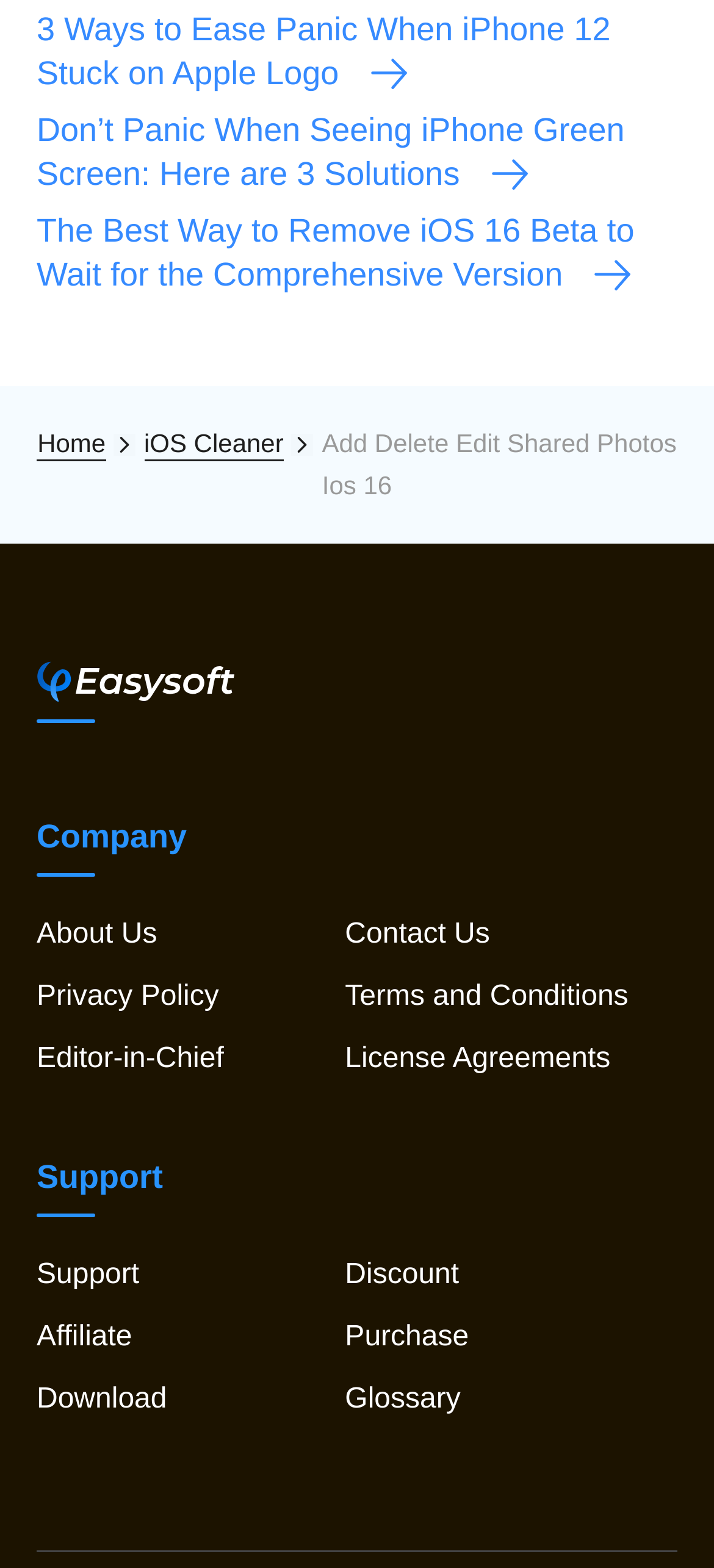Find the bounding box coordinates for the element described here: "Terms and Conditions".

[0.483, 0.626, 0.88, 0.645]